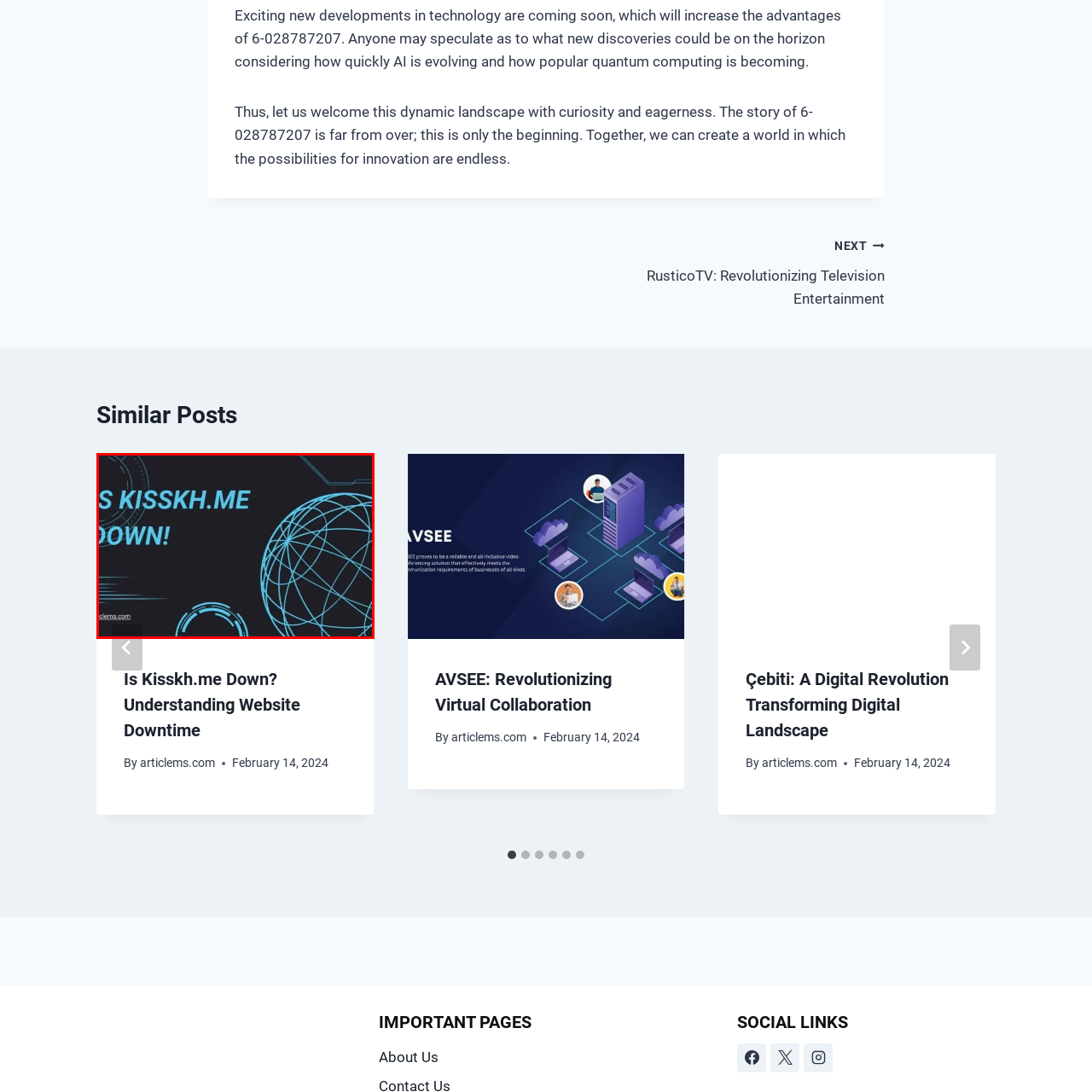Look closely at the part of the image inside the red bounding box, then respond in a word or phrase: What is the shape composed of blue lines and geometric designs?

A globe